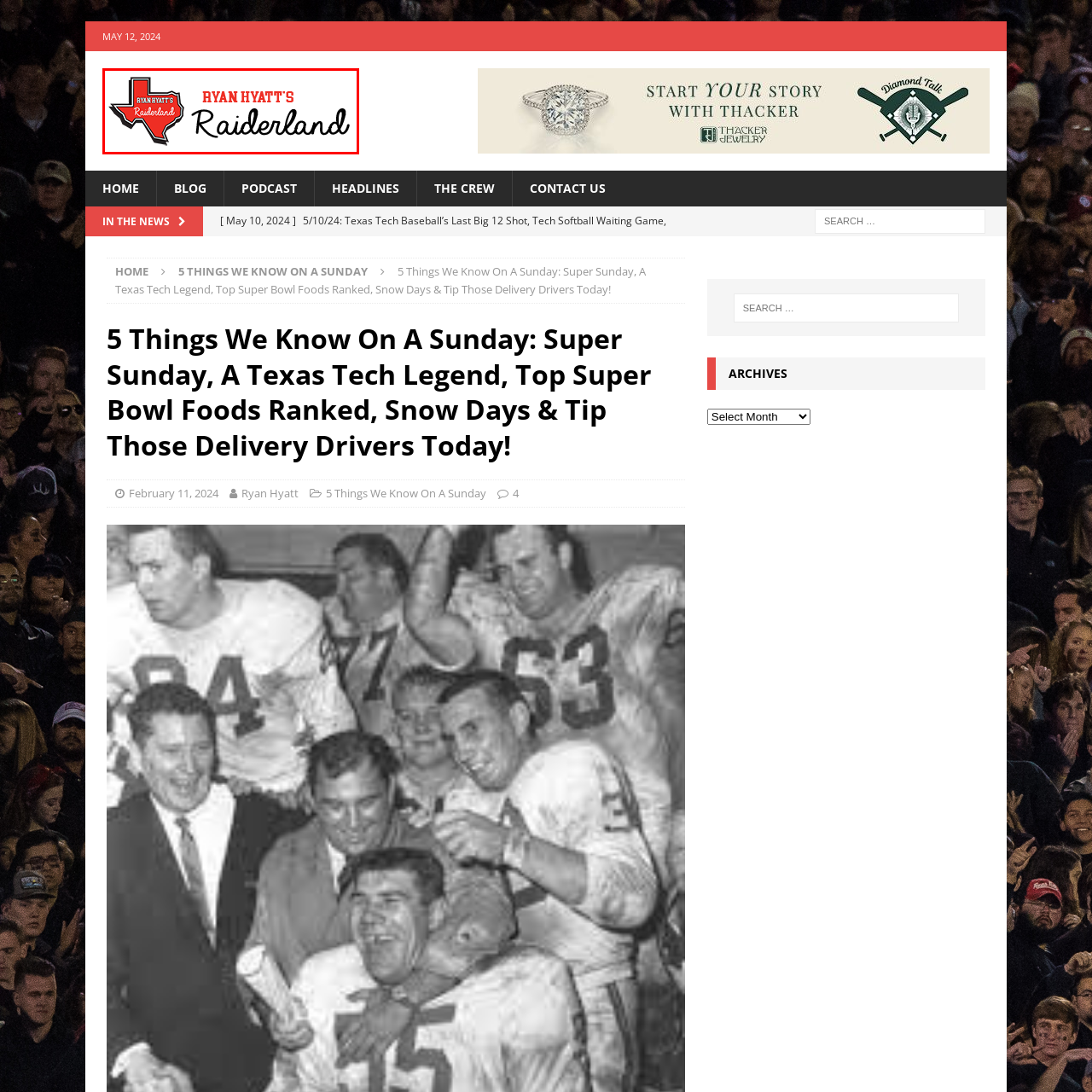What type of font is used for the text 'Raiderland'?
Inspect the image enclosed in the red bounding box and provide a thorough answer based on the information you see.

The caption states that the word 'Raiderland' is styled in a flowing cursive font, which indicates that the type of font used for the text 'Raiderland' is cursive.